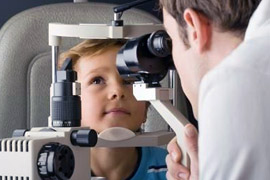Why are regular eye check-ups important?
Provide a fully detailed and comprehensive answer to the question.

Regular eye check-ups are essential, particularly if there are concerns regarding a child's eyesight, because visual acuity in children can change significantly with age, and early detection and intervention can lead to better visual outcomes.